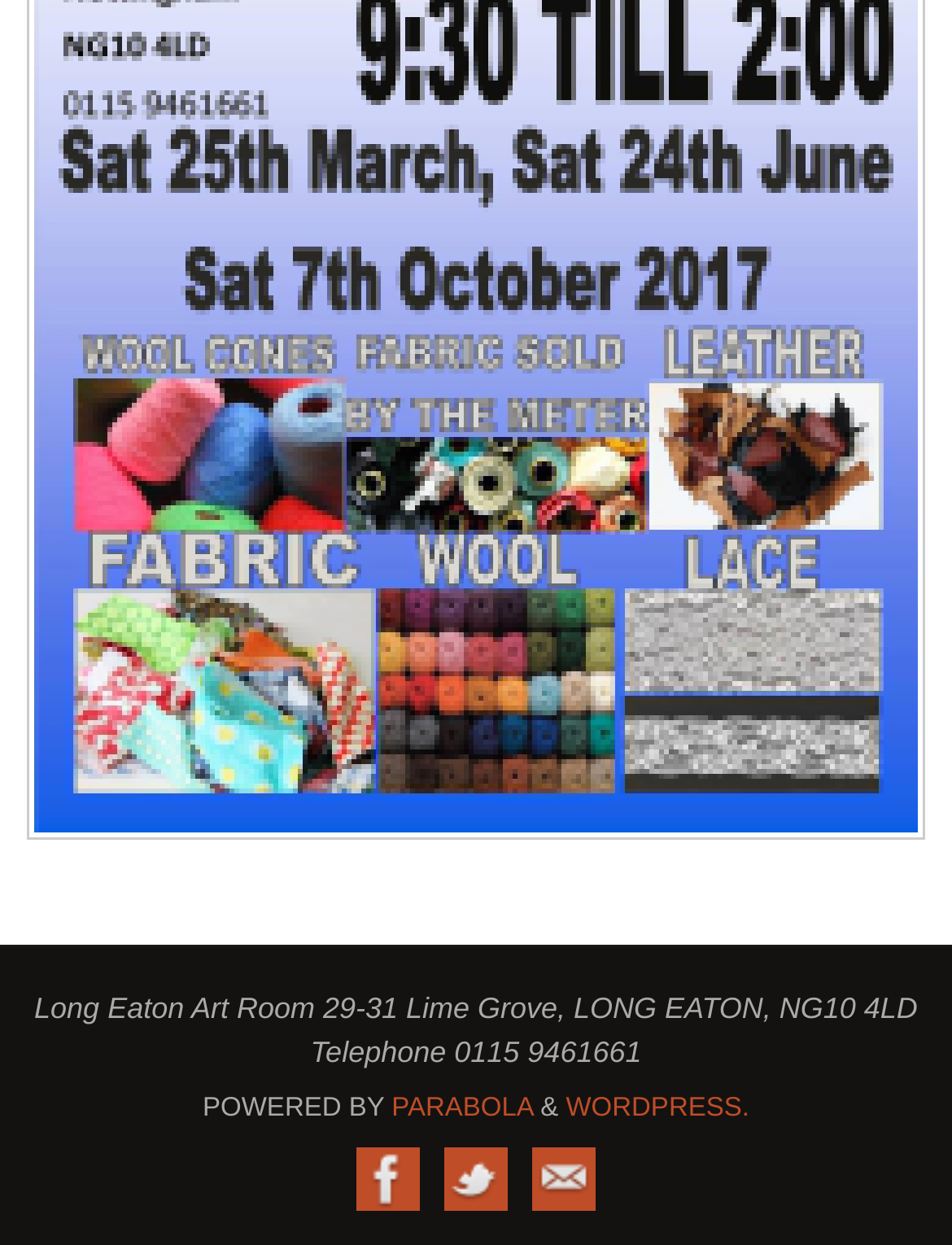What is the address of Long Eaton Art Room?
Answer the question with as much detail as possible.

I found the address by looking at the StaticText element with the bounding box coordinates [0.036, 0.797, 0.964, 0.859], which contains the text 'Long Eaton Art Room 29-31 Lime Grove, LONG EATON, NG10 4LD Telephone 0115 9461661'.